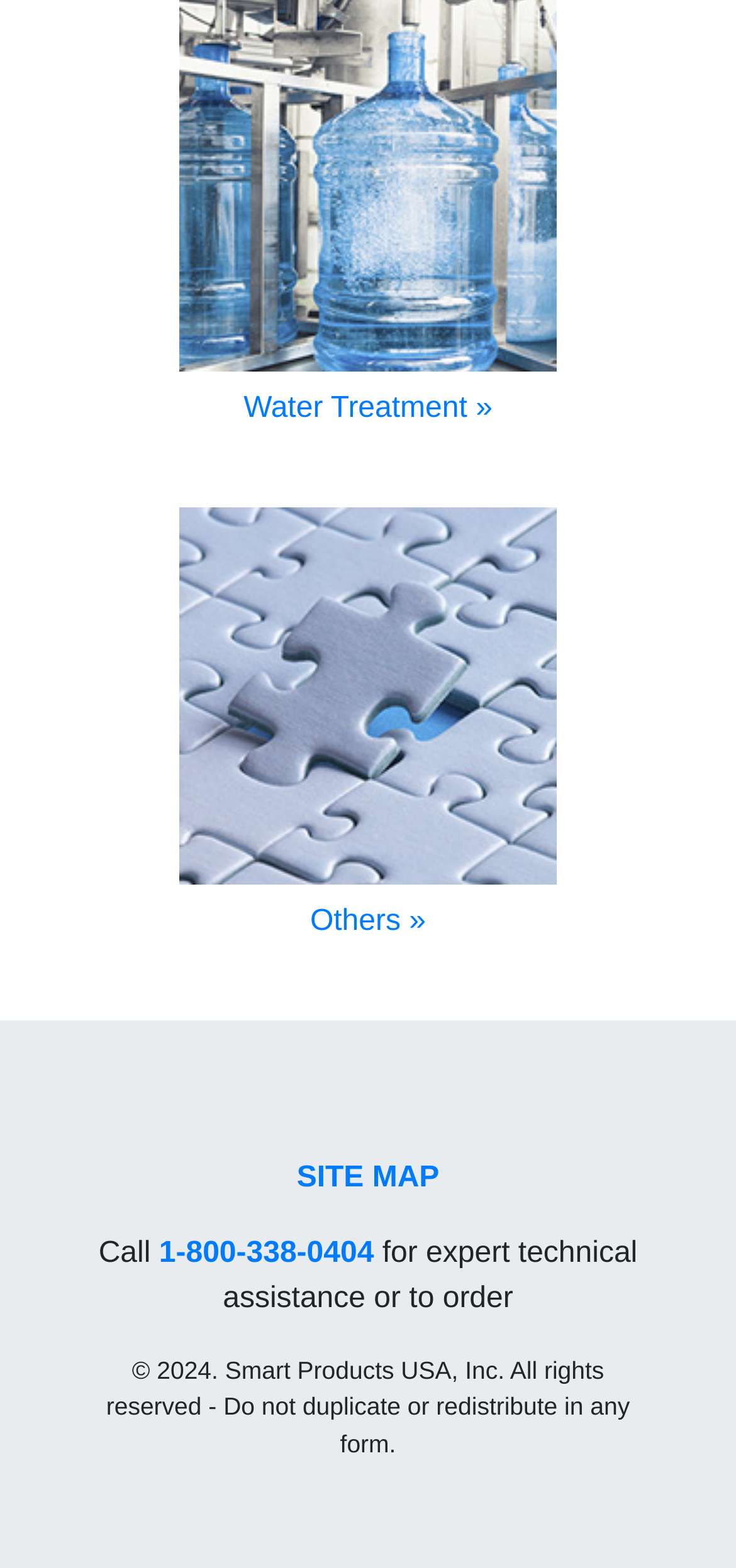How many links are there in the top section of the webpage?
Identify the answer in the screenshot and reply with a single word or phrase.

2